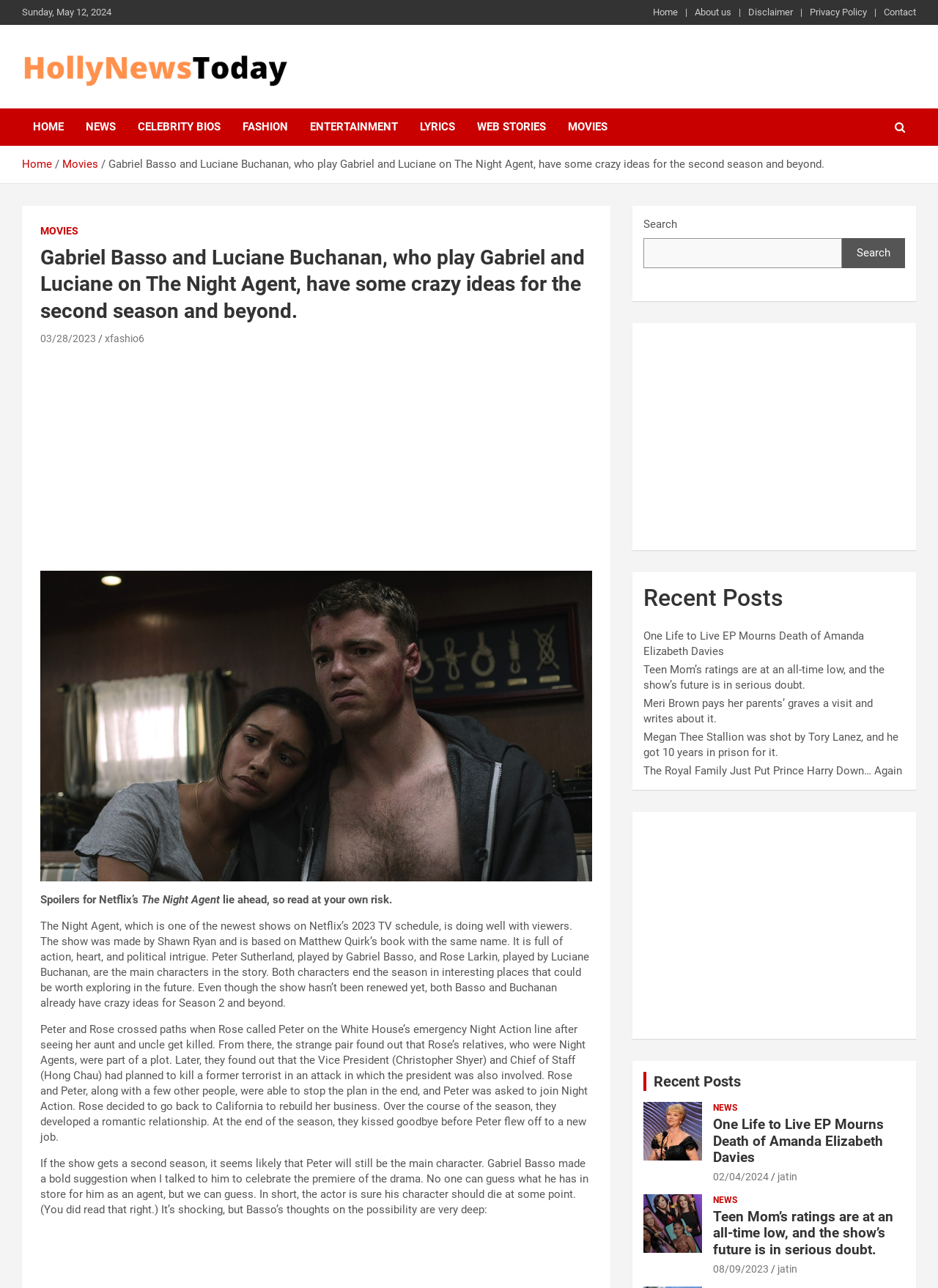What is the topic of the article?
Please provide a comprehensive answer based on the information in the image.

The article is about the TV show 'The Night Agent' and discusses its plot, characters, and the actors' ideas for the second season.